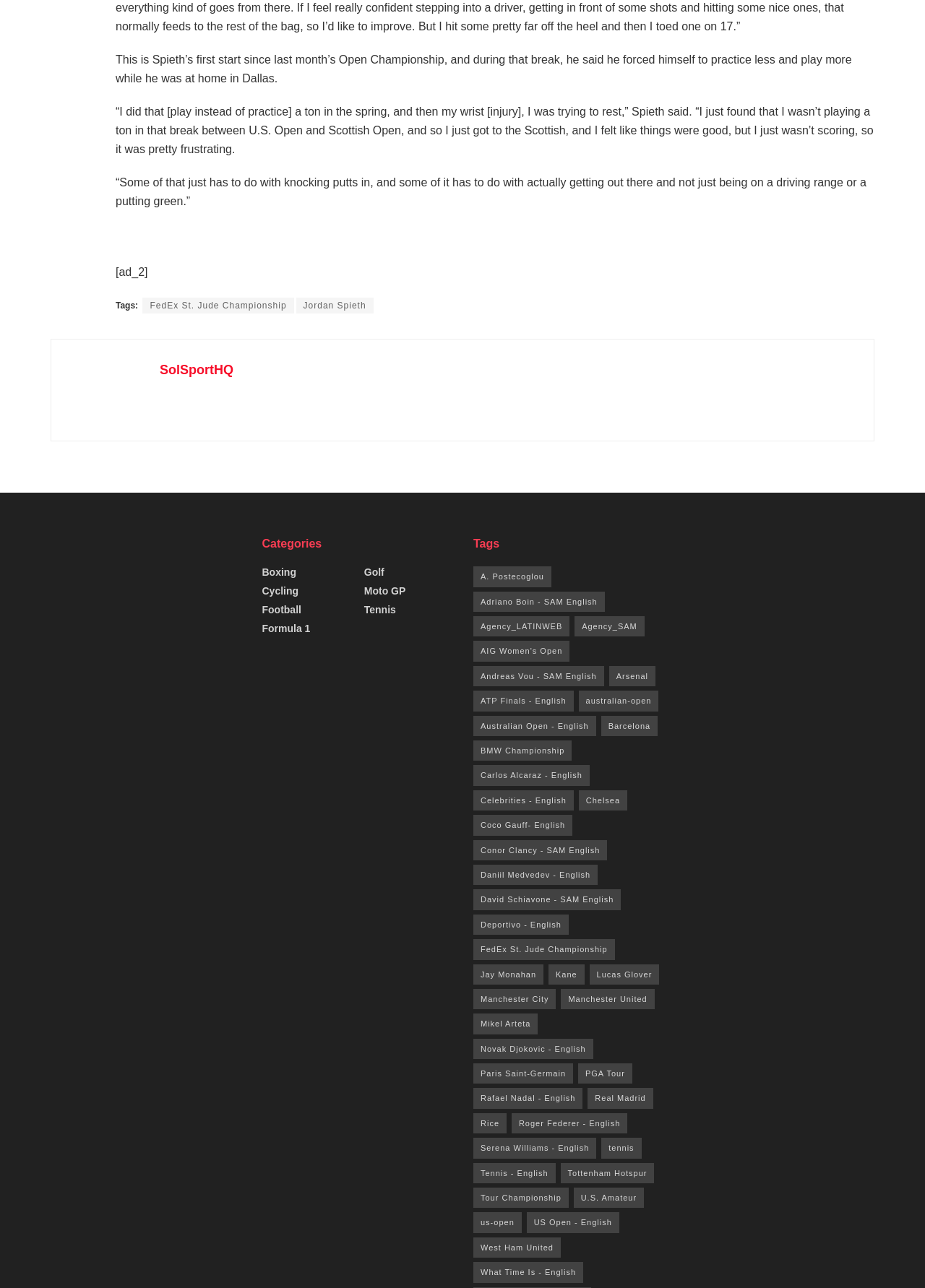Given the element description, predict the bounding box coordinates in the format (top-left x, top-left y, bottom-right x, bottom-right y). Make sure all values are between 0 and 1. Here is the element description: Golf

[0.394, 0.44, 0.415, 0.449]